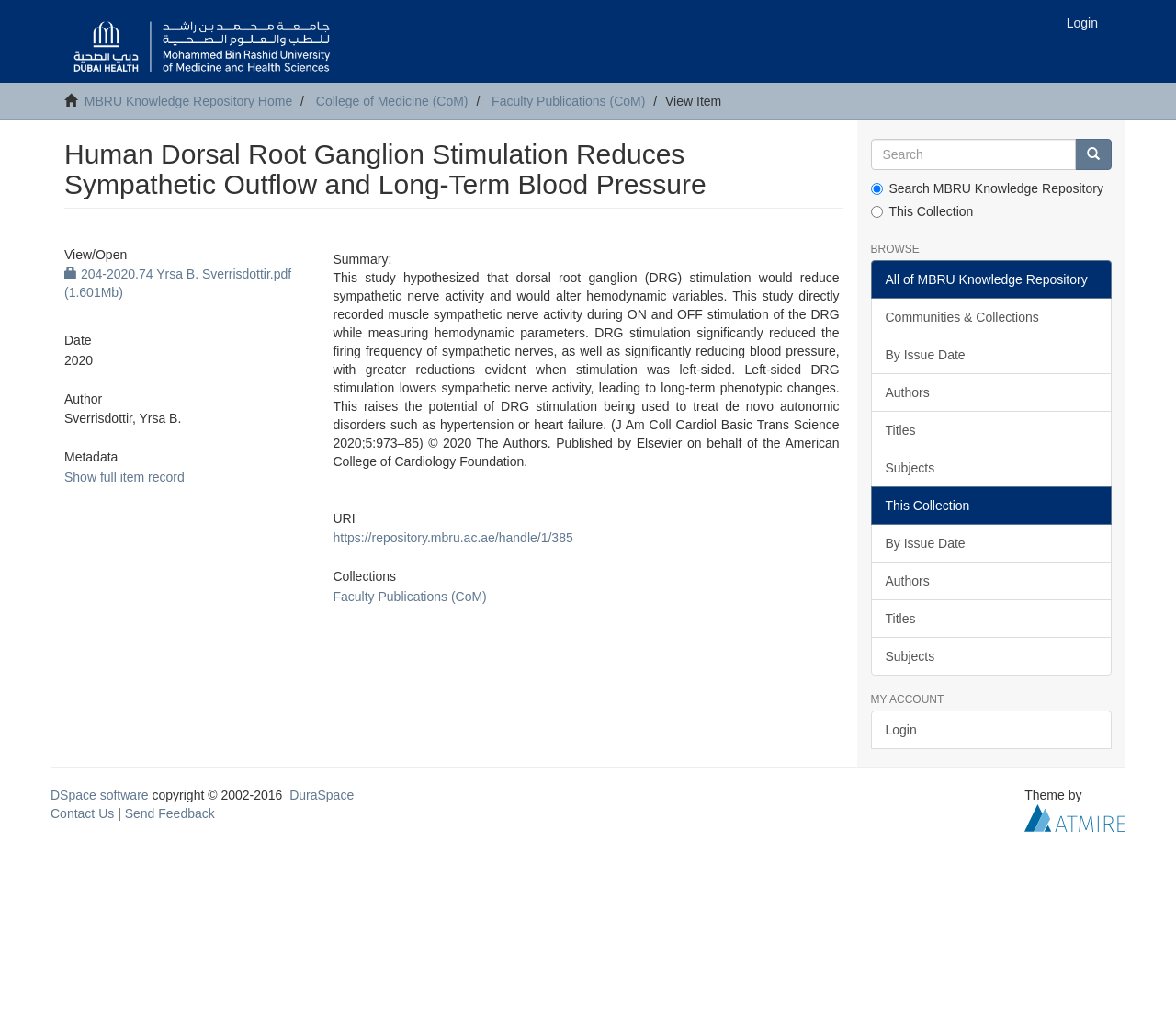Please specify the bounding box coordinates of the clickable region to carry out the following instruction: "Search for a specific item". The coordinates should be four float numbers between 0 and 1, in the format [left, top, right, bottom].

[0.74, 0.134, 0.915, 0.164]